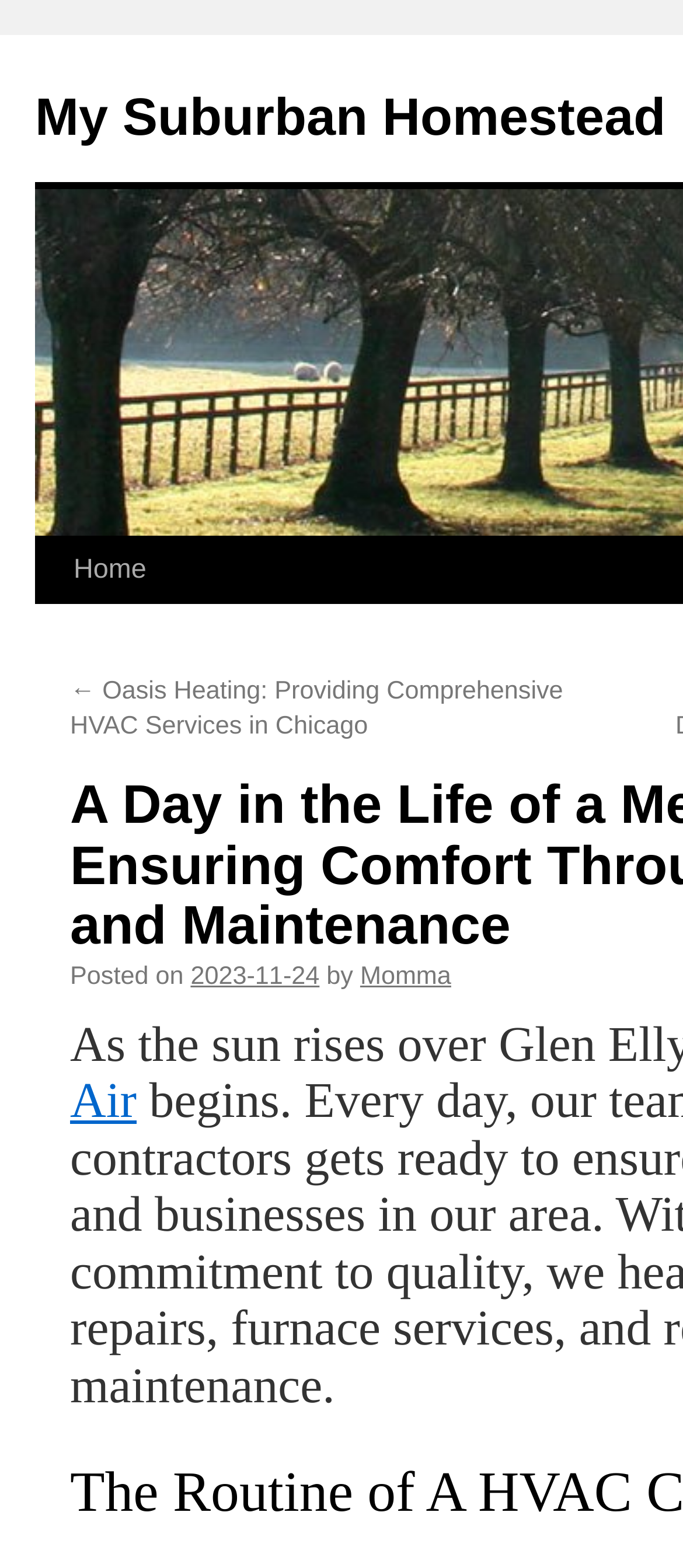Identify the bounding box coordinates for the UI element described as follows: "My Suburban Homestead". Ensure the coordinates are four float numbers between 0 and 1, formatted as [left, top, right, bottom].

[0.051, 0.057, 0.975, 0.094]